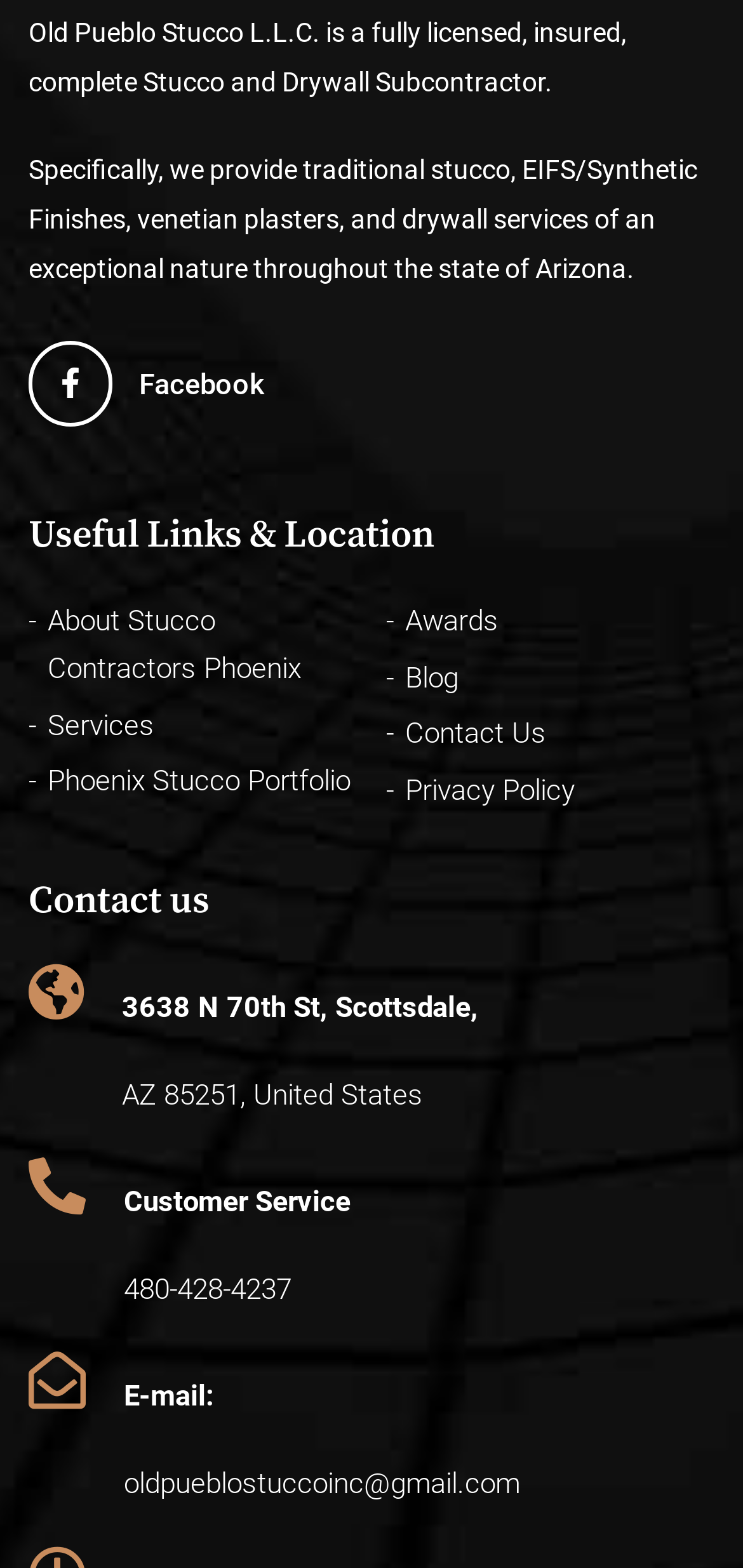Please examine the image and provide a detailed answer to the question: What is the company's phone number?

The company's phone number is mentioned in the link element with the icon '', which is 'Customer Service 480-428-4237'.